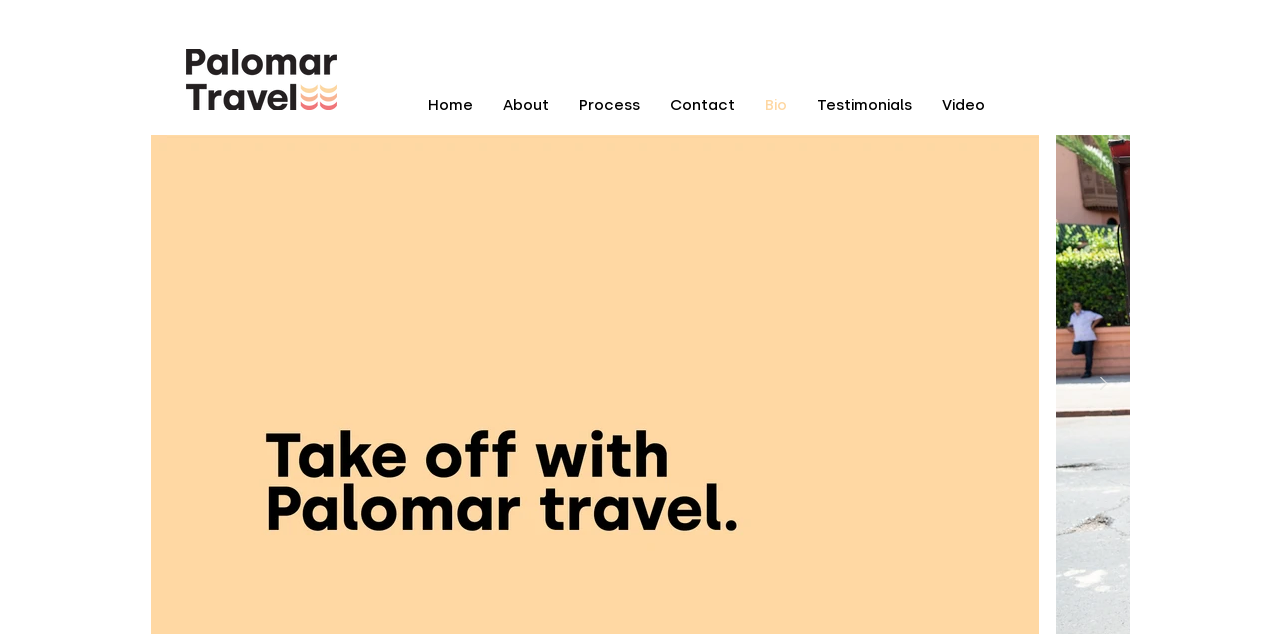How many navigation links are there?
Could you answer the question with a detailed and thorough explanation?

I counted the number of link elements under the navigation element at coordinates [0.169, 0.148, 0.934, 0.172]. There are 7 links: 'Home', 'About', 'Process', 'Contact', 'Bio', 'Testimonials', and 'Video'.